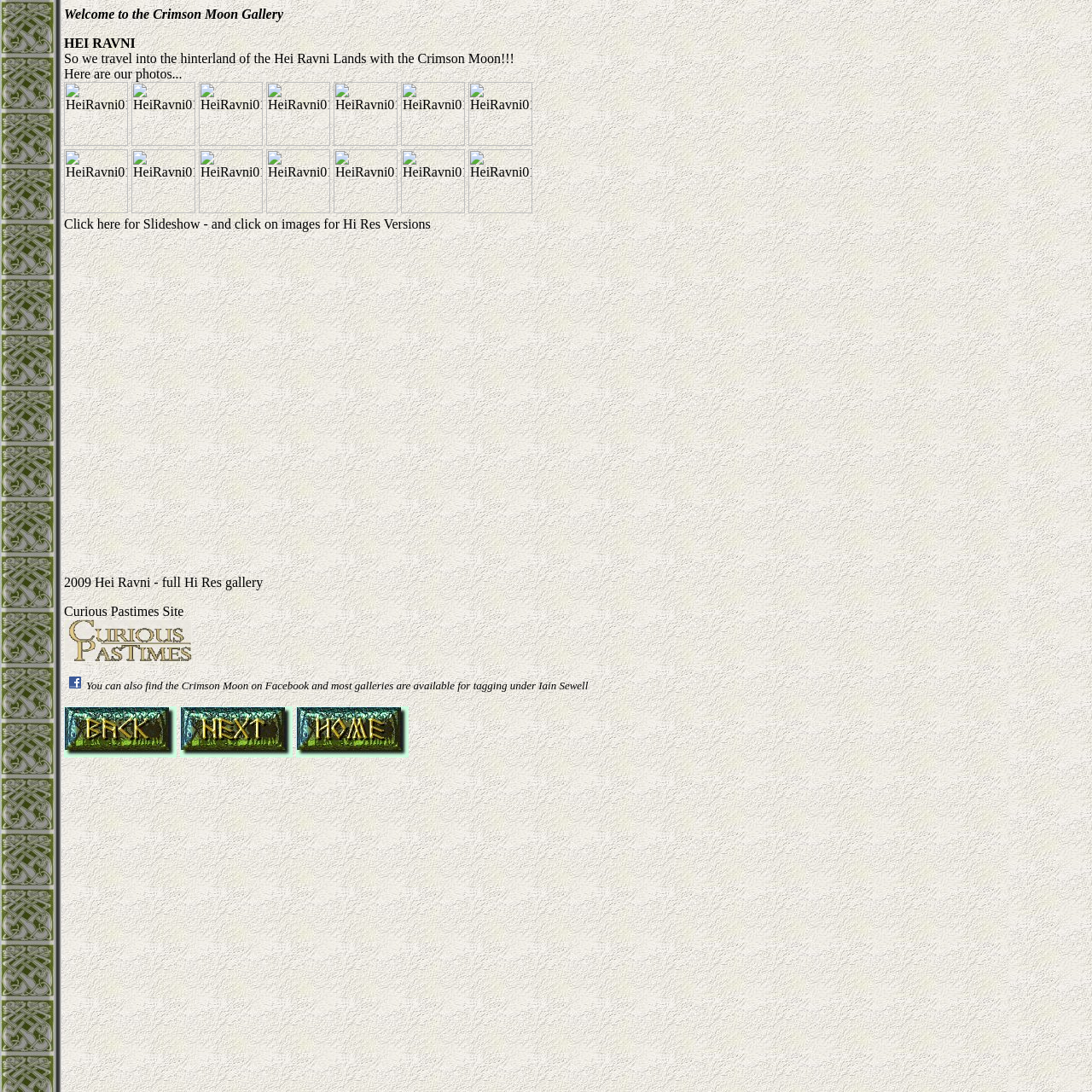Answer the question in a single word or phrase:
Is there a slideshow on the page?

Yes